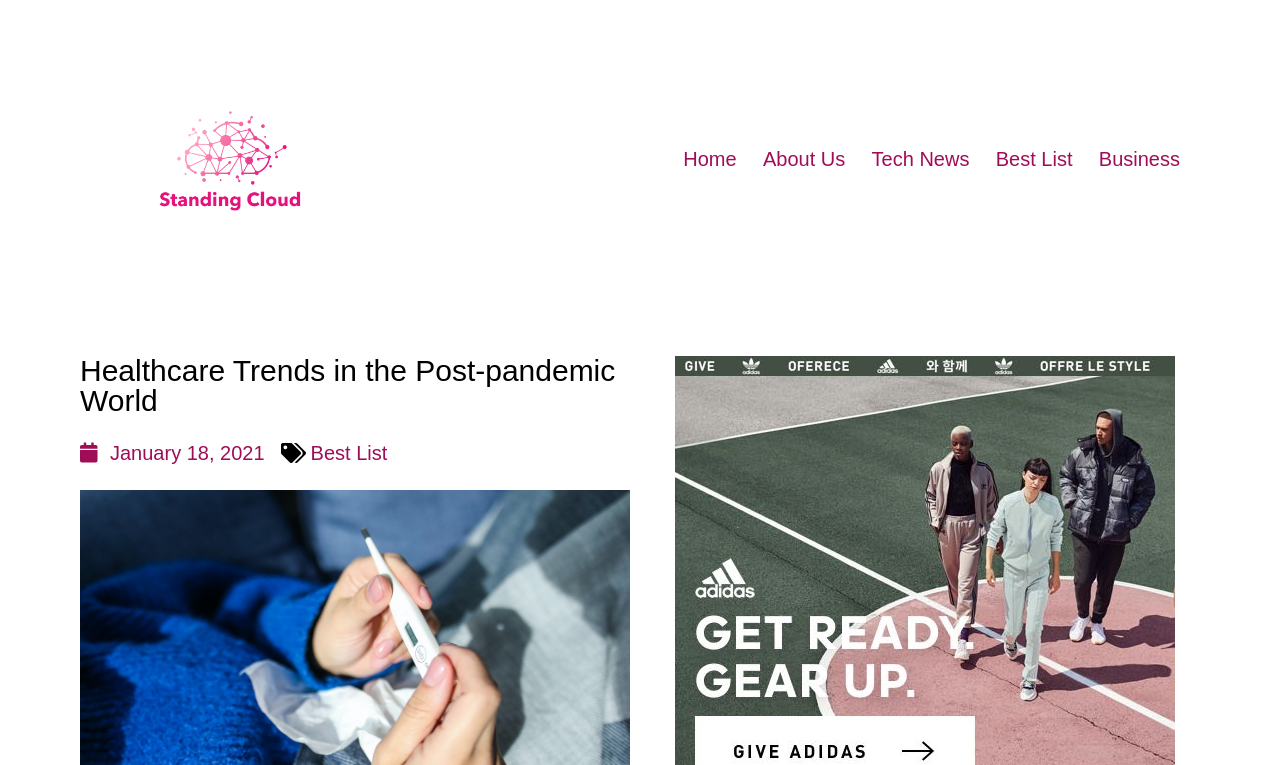What type of content is the webpage about?
Using the screenshot, give a one-word or short phrase answer.

Healthcare